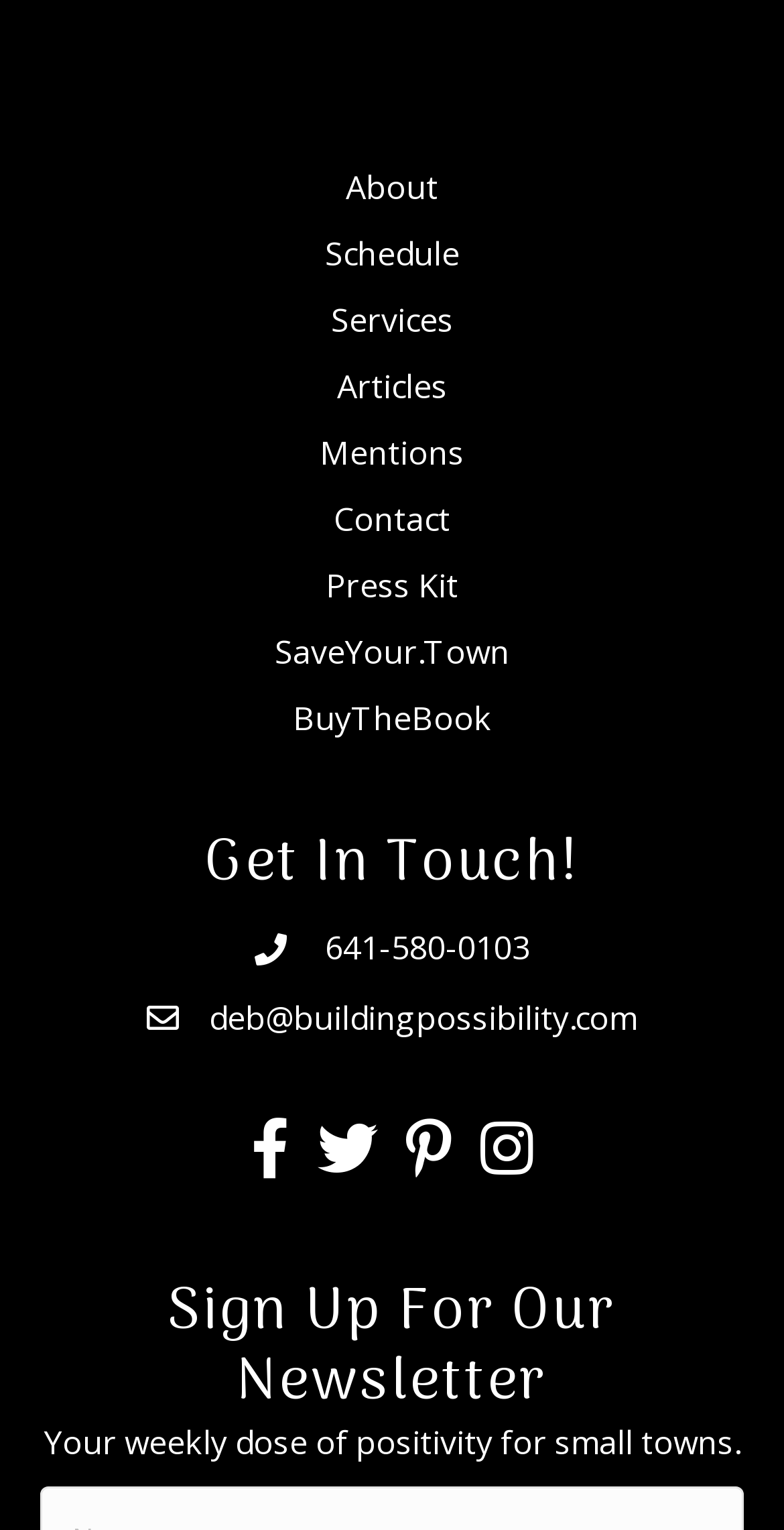Please identify the bounding box coordinates of the element that needs to be clicked to perform the following instruction: "Email deb@buildingpossibility.com".

[0.267, 0.65, 0.813, 0.681]